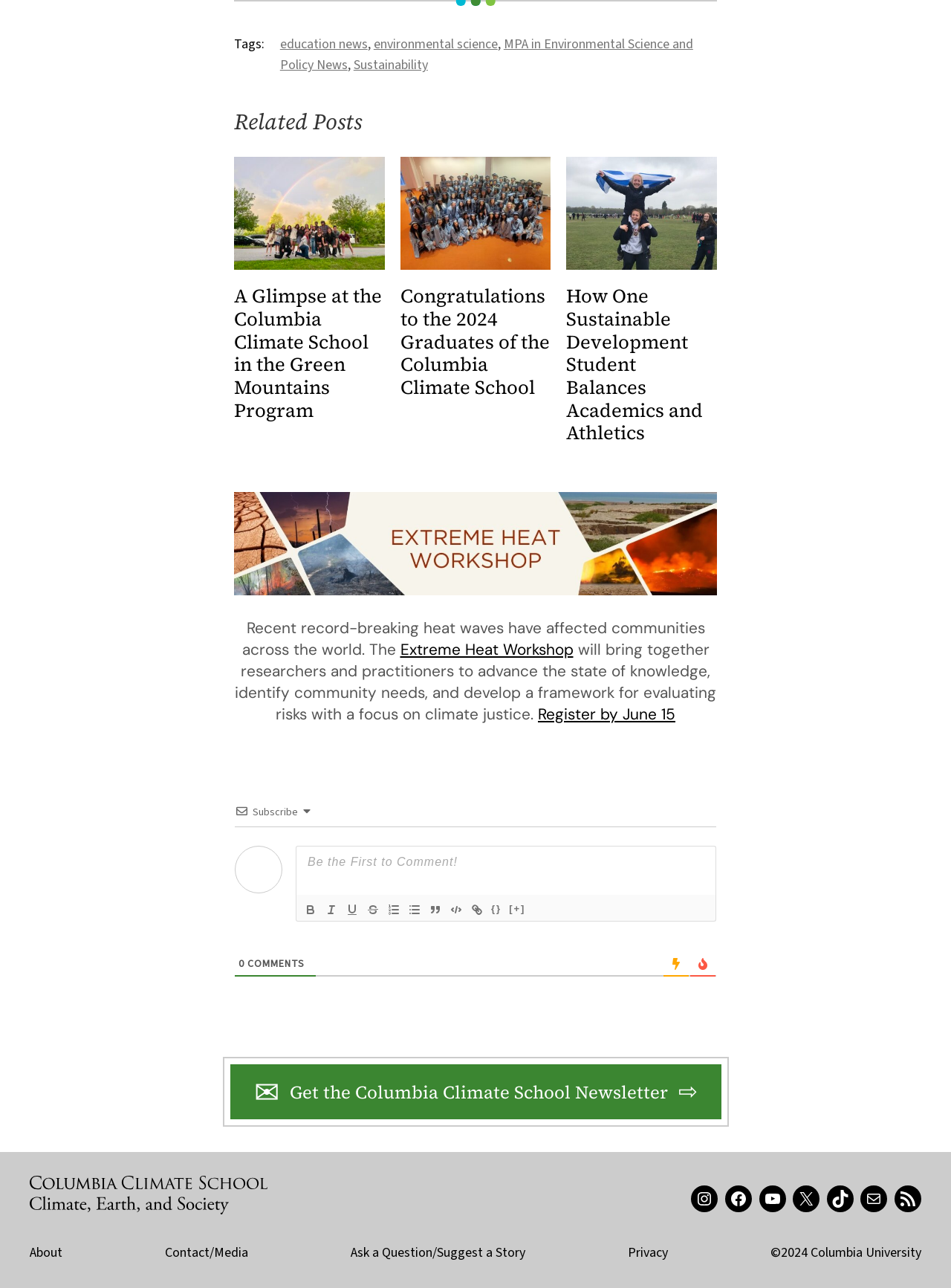Pinpoint the bounding box coordinates of the element to be clicked to execute the instruction: "View the 'A Glimpse at the Columbia Climate School in the Green Mountains Program' post".

[0.246, 0.122, 0.405, 0.21]